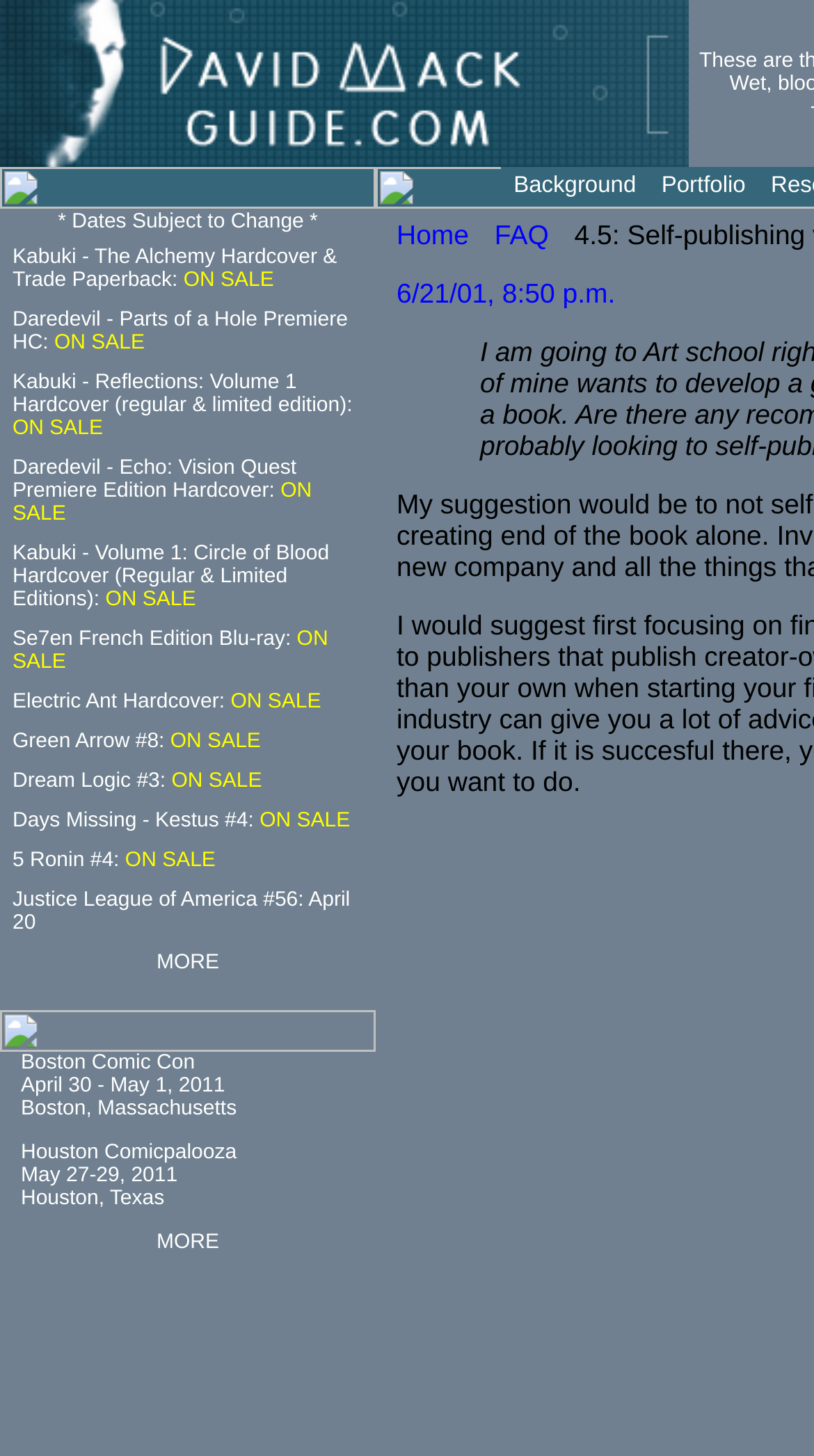Predict the bounding box coordinates of the area that should be clicked to accomplish the following instruction: "Check 'Kabuki - Reflections: Volume 1 Hardcover (regular & limited edition): ON SALE'". The bounding box coordinates should consist of four float numbers between 0 and 1, i.e., [left, top, right, bottom].

[0.015, 0.255, 0.433, 0.302]